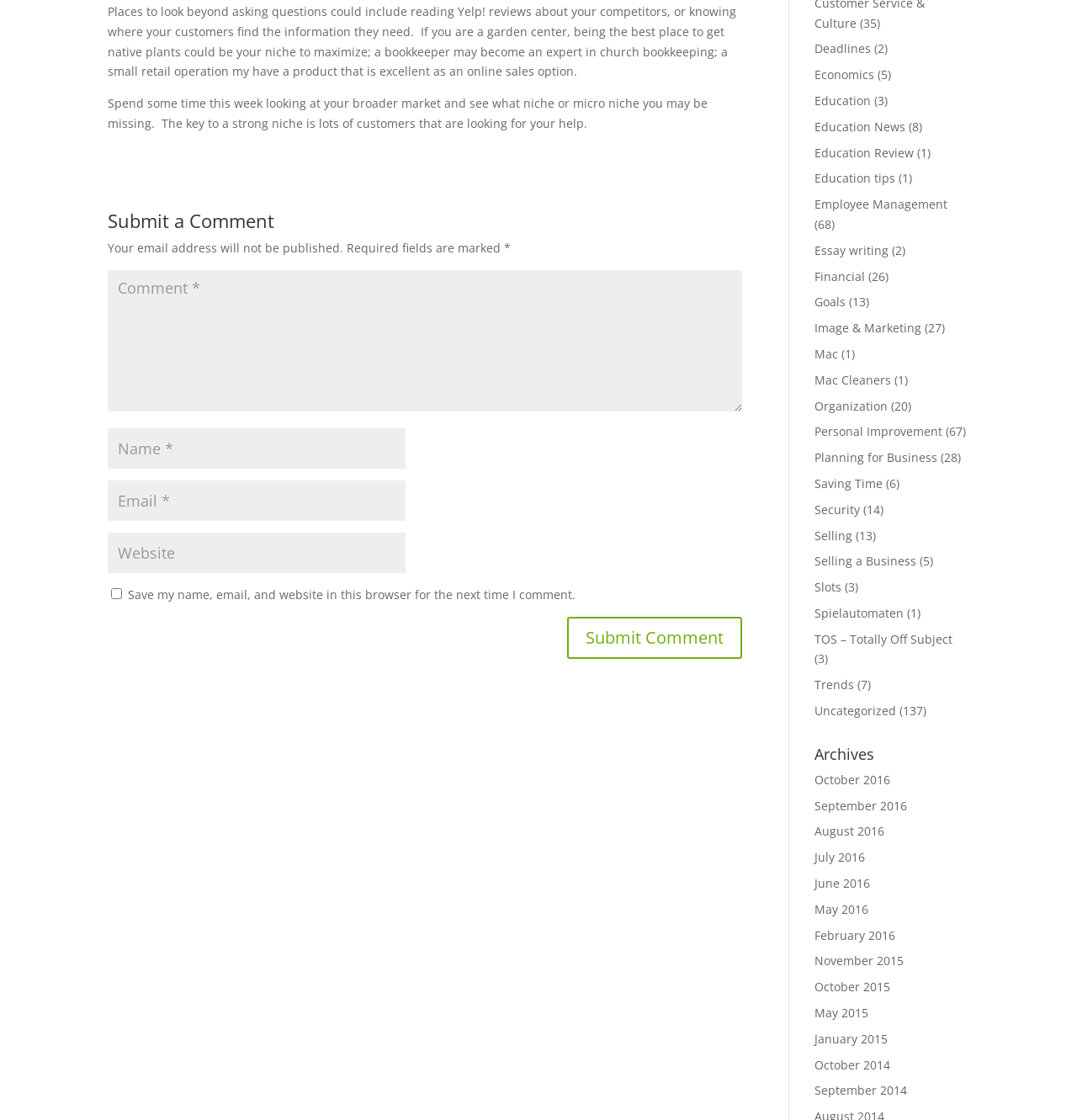Please specify the bounding box coordinates in the format (top-left x, top-left y, bottom-right x, bottom-right y), with values ranging from 0 to 1. Identify the bounding box for the UI component described as follows: October 2014

[0.756, 0.943, 0.827, 0.958]